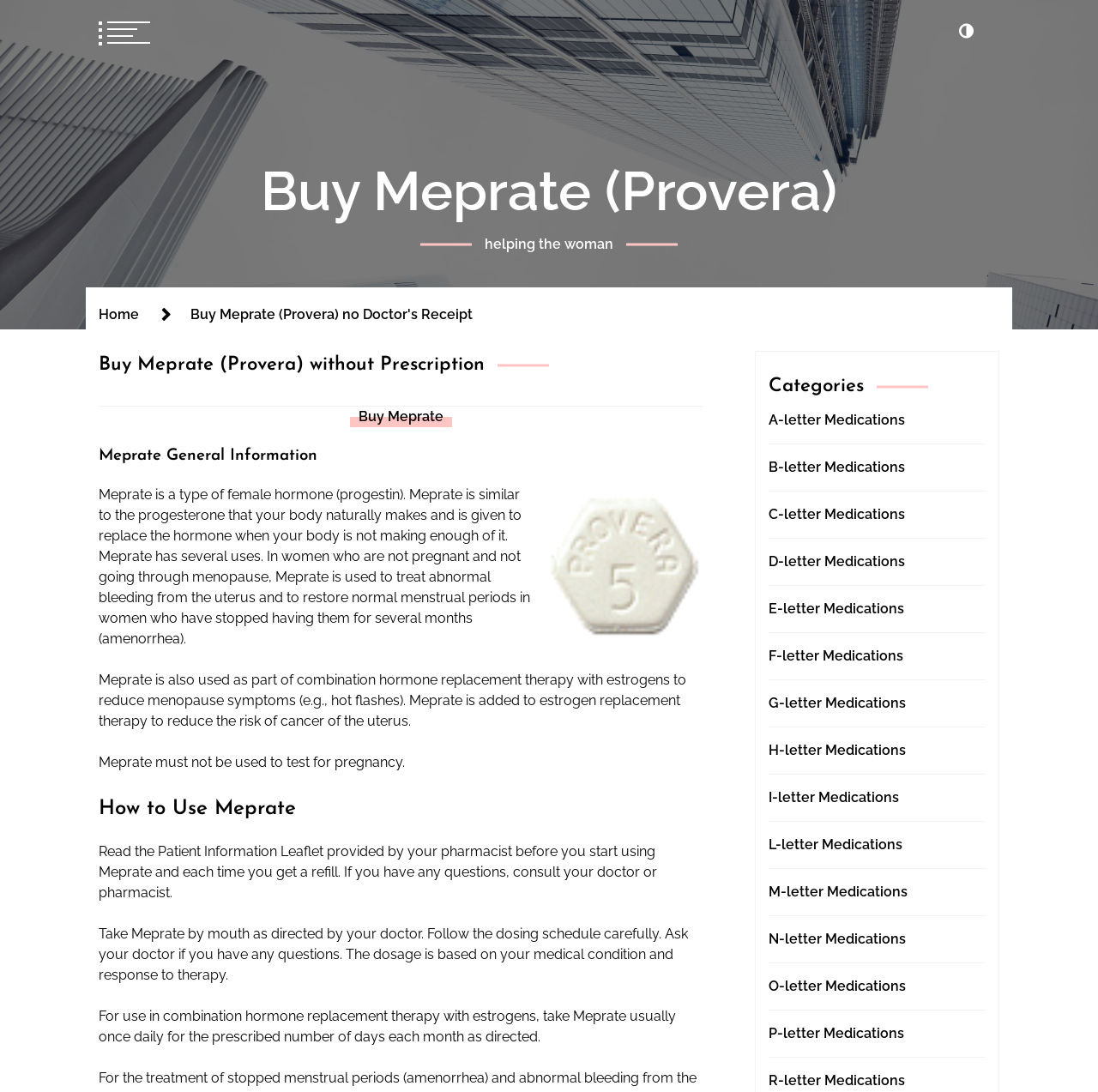Generate a comprehensive description of the contents of the webpage.

The webpage is about Meprate, a type of female hormone (progestin), and its uses. At the top left corner, there are two buttons, one of which is for dark mode. Next to them is a link to "Buy Meprate (Provera)". Below this, there is a navigation section with breadcrumbs, including a link to the "Home" page.

The main content of the page is divided into sections. The first section has a heading "Buy Meprate (Provera) without Prescription" and provides general information about Meprate, including its uses and how it works. This section also includes a link to "Buy Meprate".

The next section has a heading "Meprate General Information" and provides more detailed information about Meprate, including its uses in treating abnormal bleeding and restoring normal menstrual periods. It also mentions its use in combination hormone replacement therapy with estrogens to reduce menopause symptoms.

The following sections have headings "How to Use Meprate" and provide instructions on how to take Meprate, including the dosage and schedule. There is also a section with a heading "Categories" that lists links to various categories of medications, such as "A-letter Medications", "B-letter Medications", and so on.

Throughout the page, there are several static text elements that provide additional information about Meprate and its uses. Overall, the page appears to be a informational resource about Meprate, providing detailed information about its uses, dosage, and benefits.